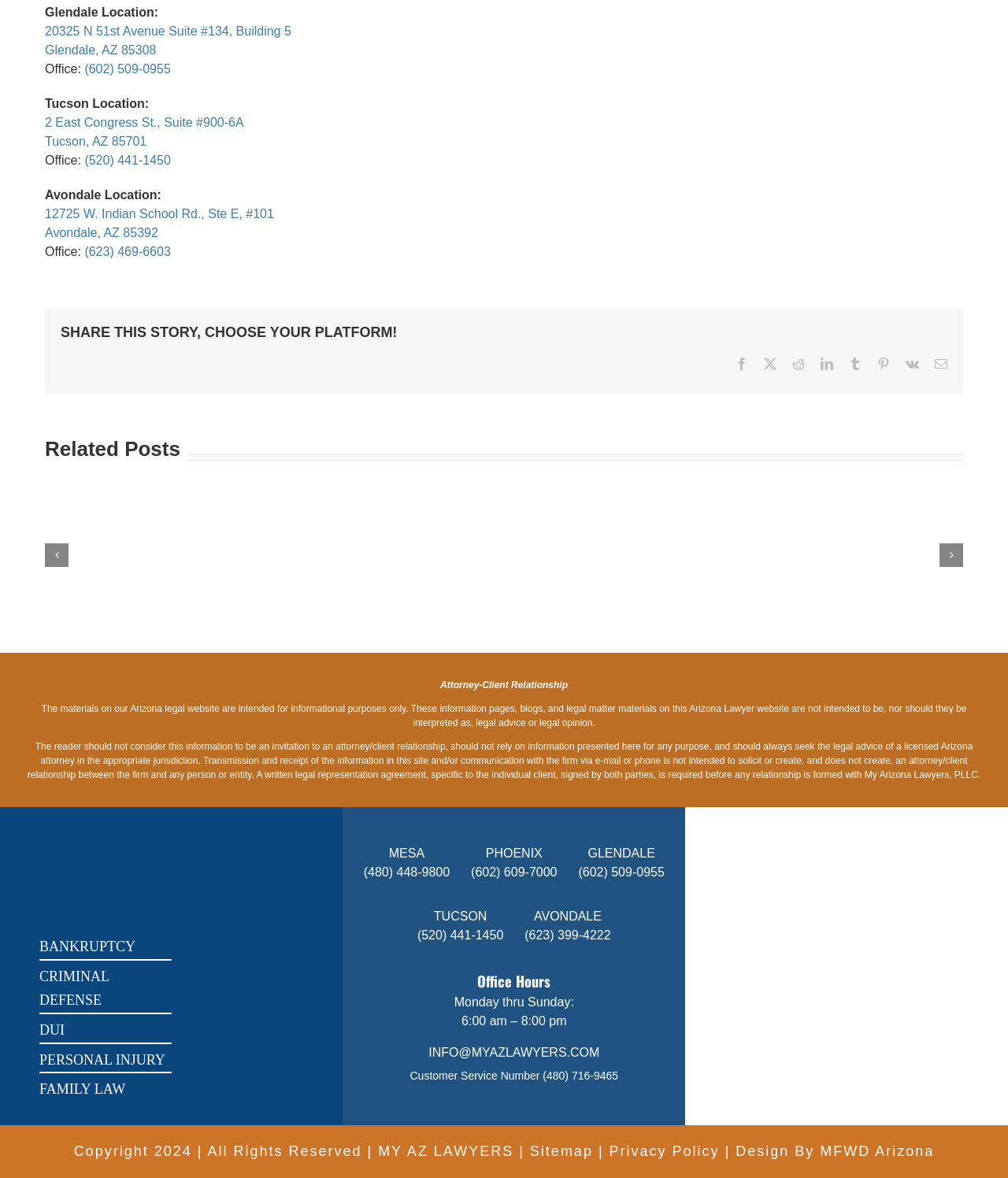How many links are in the 'SHARE THIS STORY, CHOOSE YOUR PLATFORM!' section?
Please answer the question with a single word or phrase, referencing the image.

8